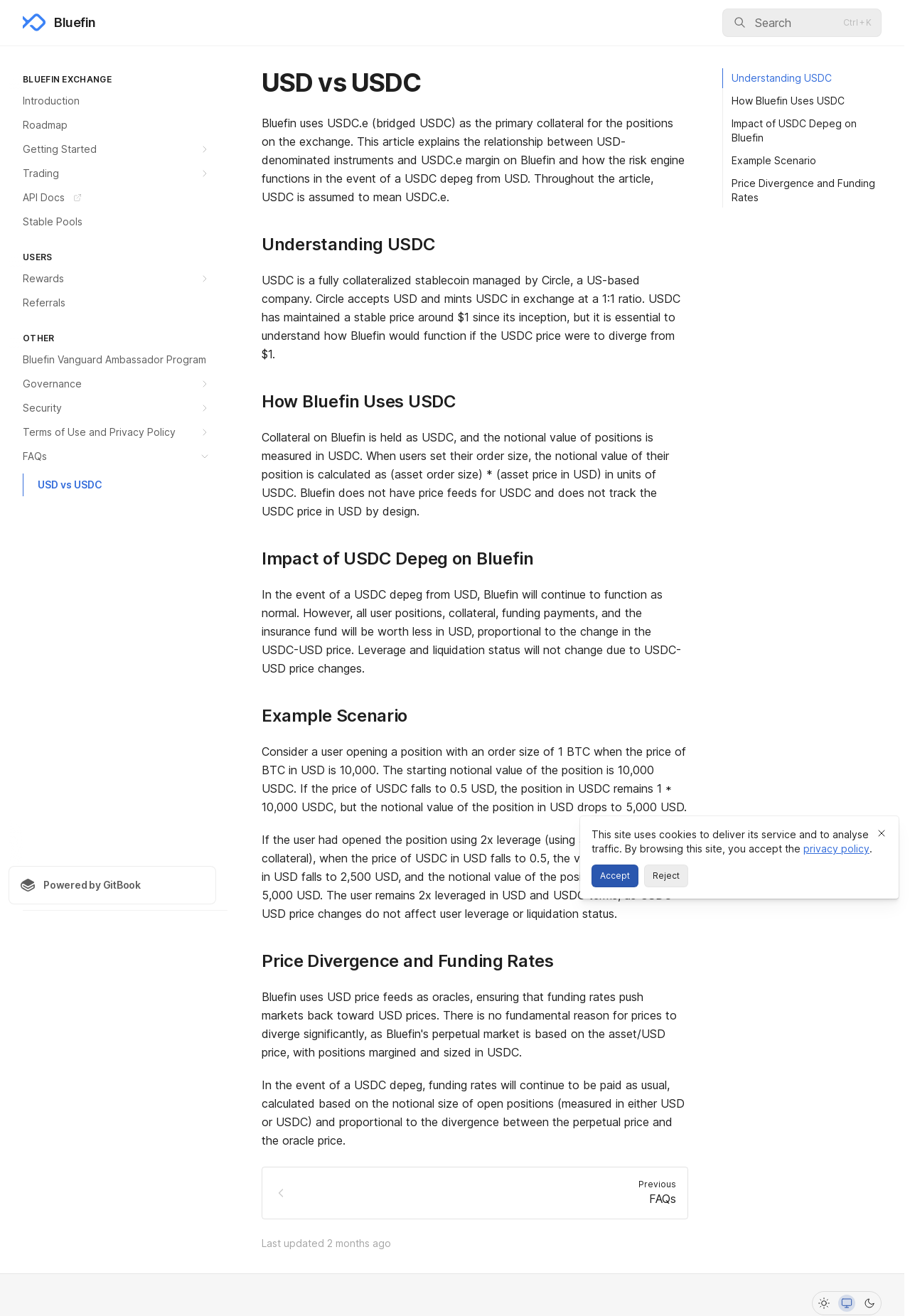Given the element description, predict the bounding box coordinates in the format (top-left x, top-left y, bottom-right x, bottom-right y). Make sure all values are between 0 and 1. Here is the element description: Understanding USDC

[0.794, 0.052, 0.914, 0.067]